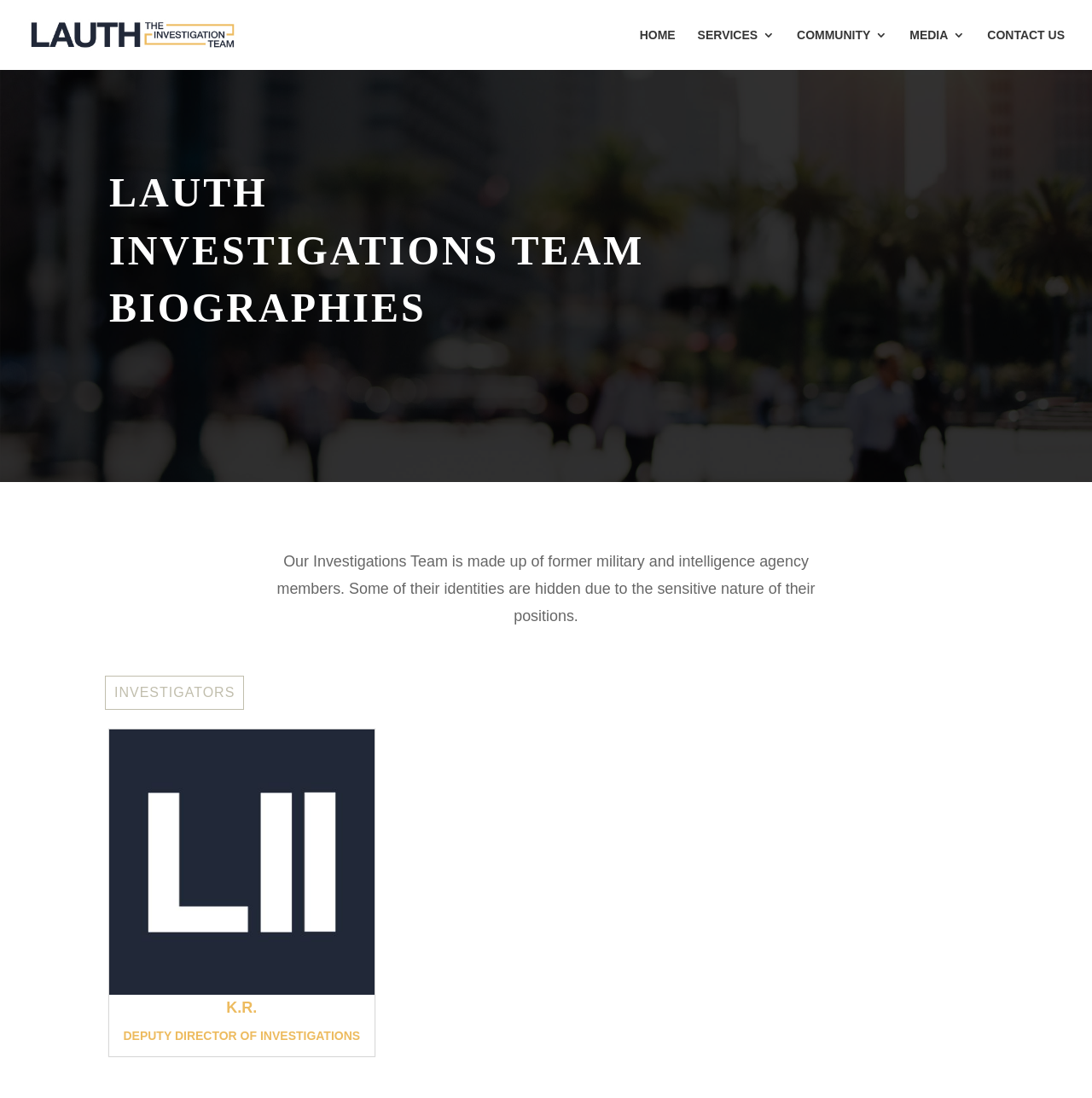Locate the bounding box coordinates of the area you need to click to fulfill this instruction: 'visit community page'. The coordinates must be in the form of four float numbers ranging from 0 to 1: [left, top, right, bottom].

[0.73, 0.026, 0.813, 0.064]